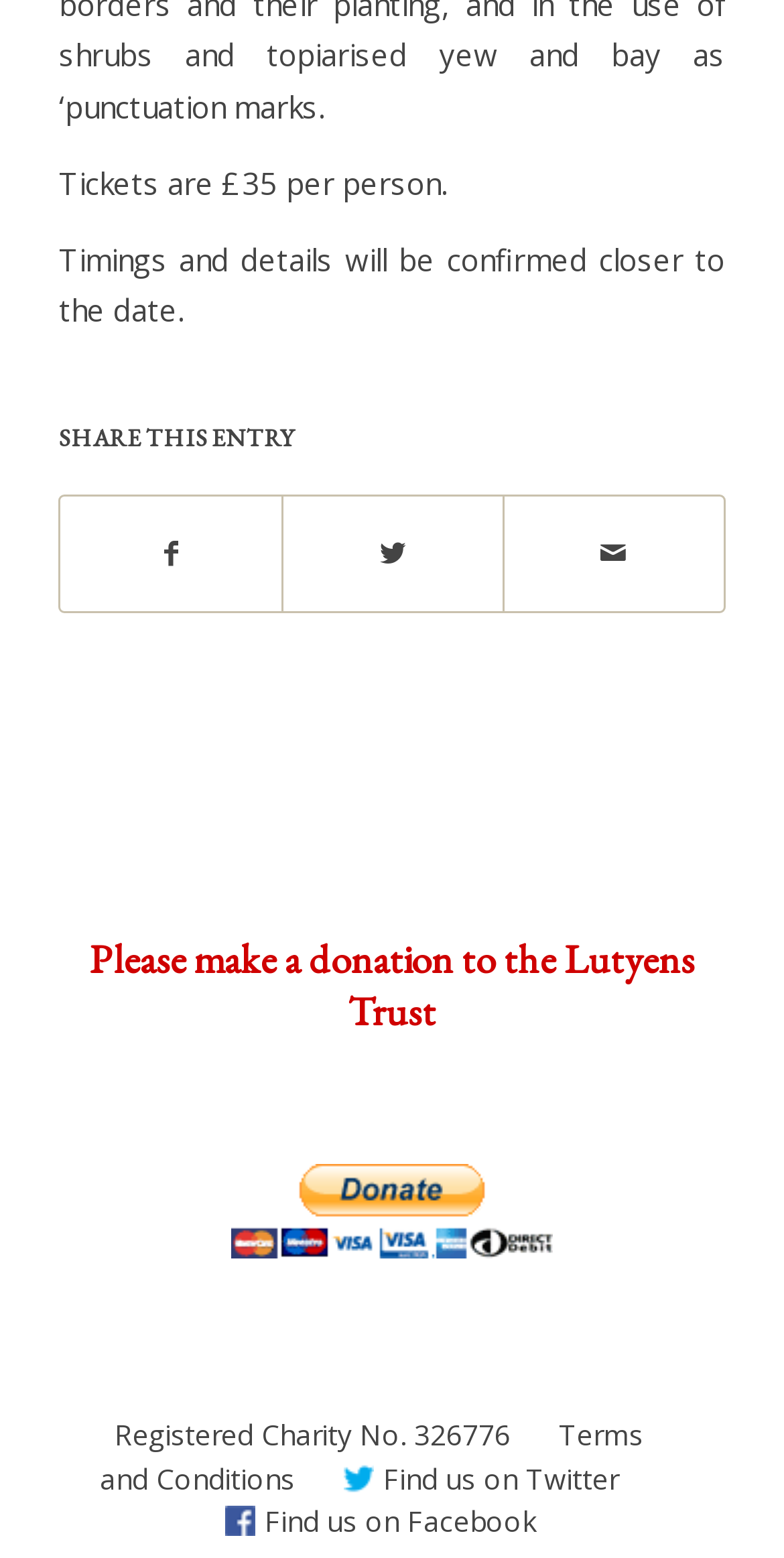Can you give a comprehensive explanation to the question given the content of the image?
What is the price of a ticket?

The price of a ticket is mentioned in the static text at the top of the page, which says 'Tickets are £35 per person.'